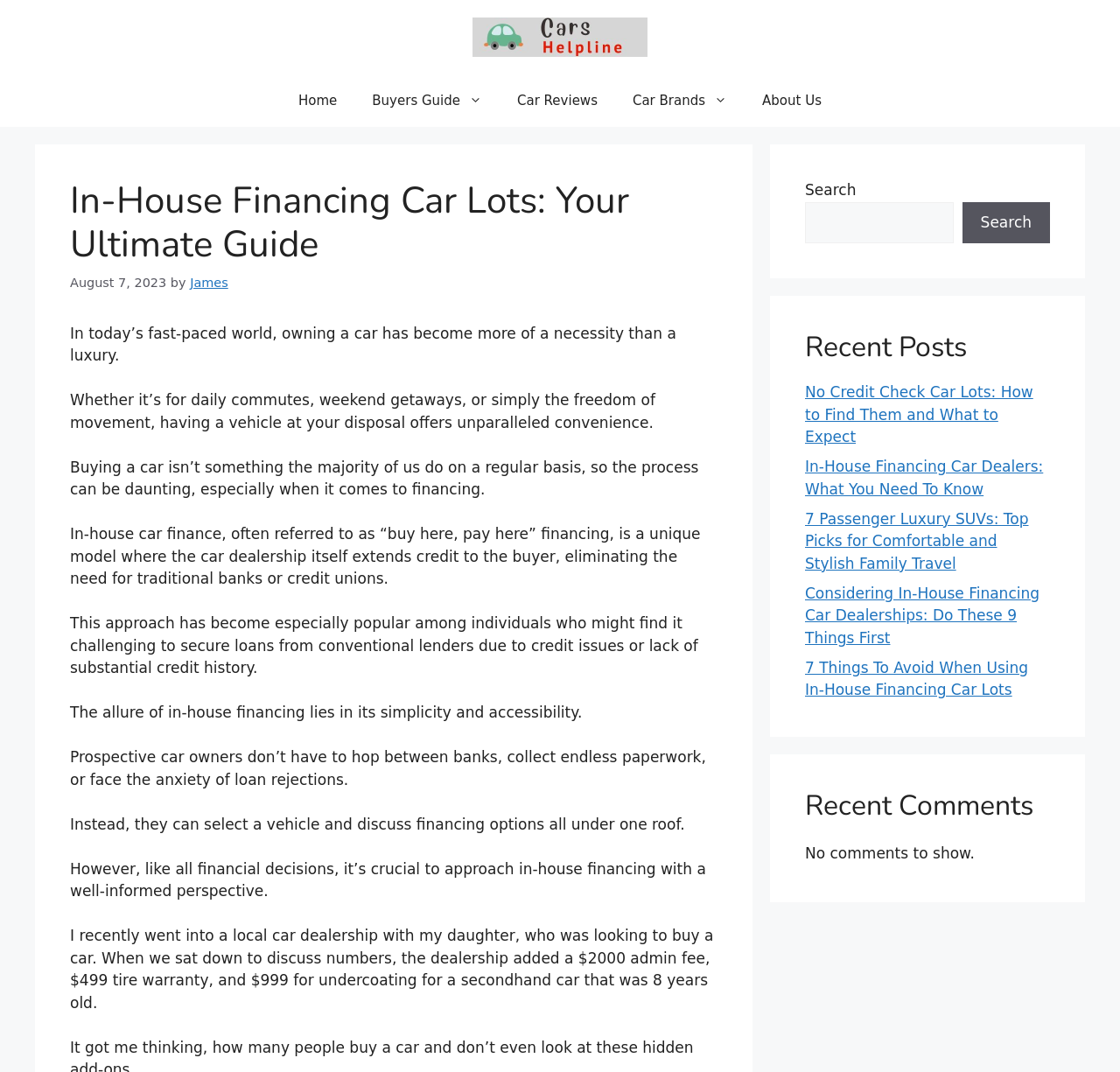Provide a brief response using a word or short phrase to this question:
What is the purpose of the search box?

To search the website